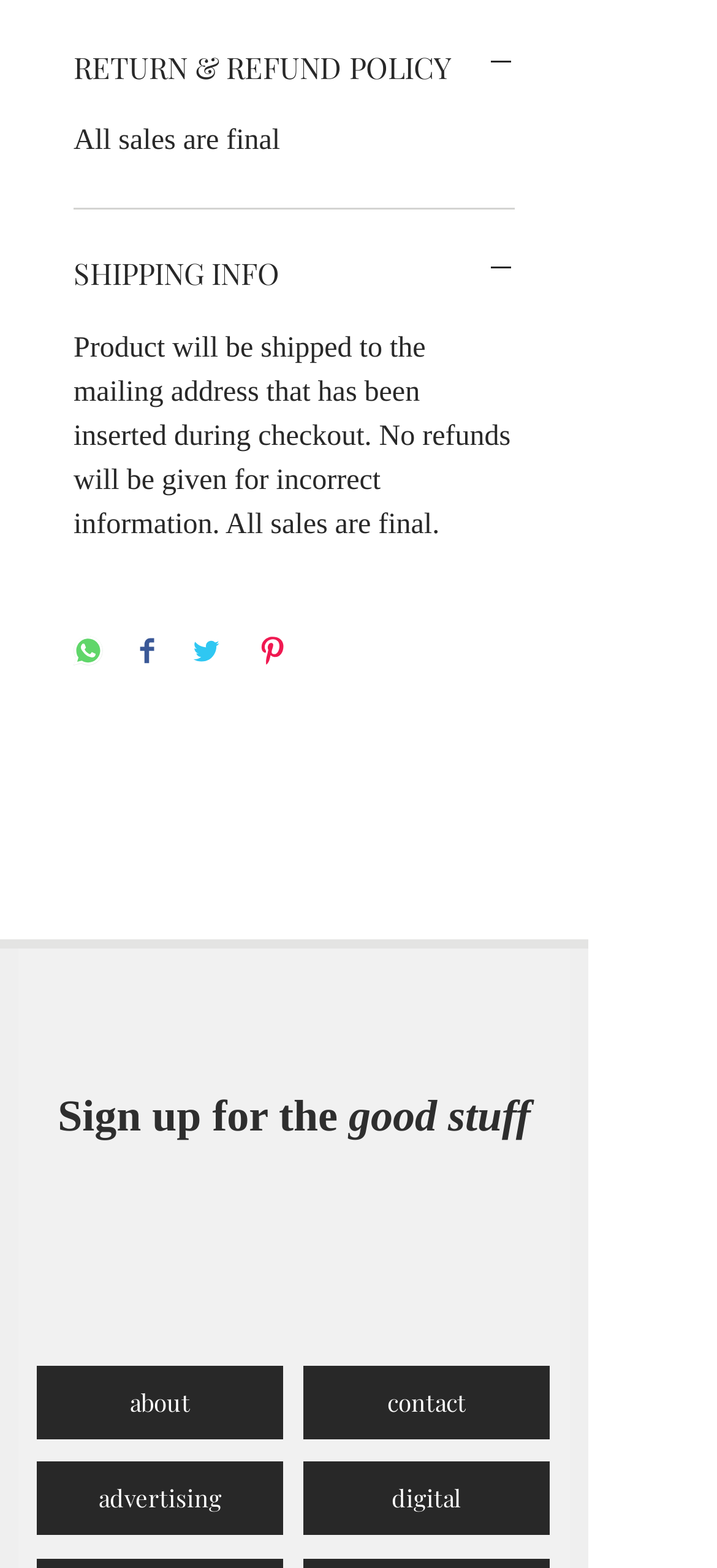Given the description contact, predict the bounding box coordinates of the UI element. Ensure the coordinates are in the format (top-left x, top-left y, bottom-right x, bottom-right y) and all values are between 0 and 1.

[0.423, 0.871, 0.767, 0.918]